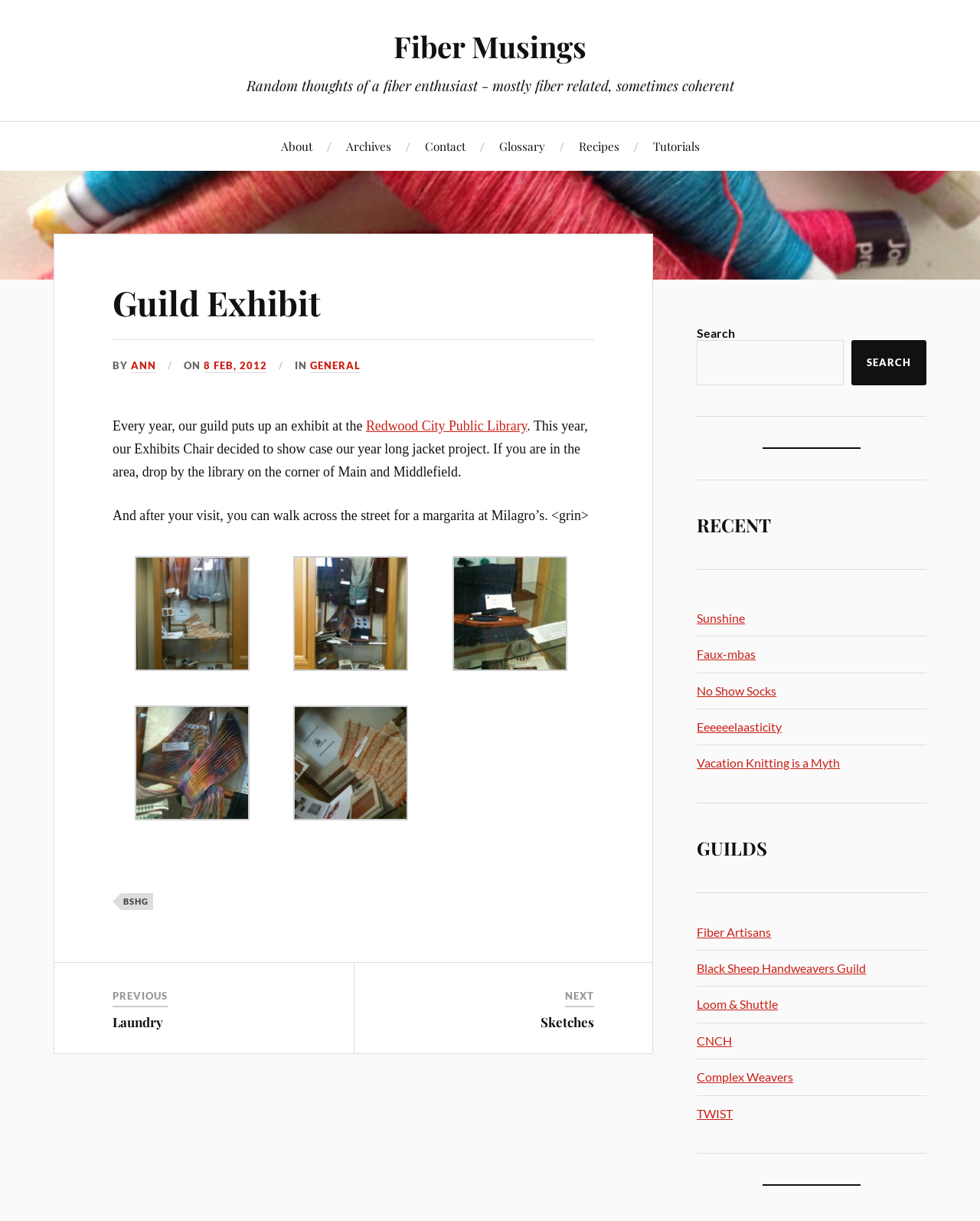Determine the bounding box coordinates of the clickable region to execute the instruction: "Change language". The coordinates should be four float numbers between 0 and 1, denoted as [left, top, right, bottom].

None